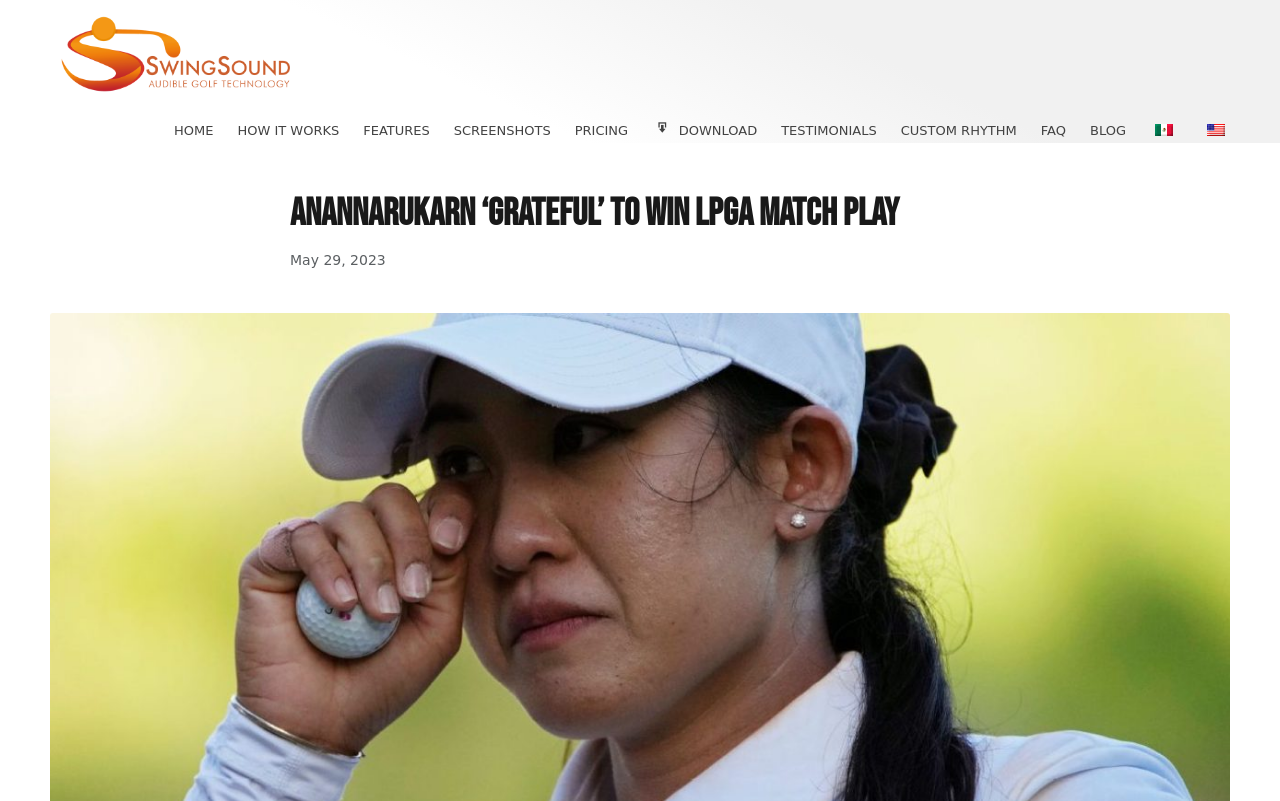Given the element description Field Marketing agency in Mumbai, identify the bounding box coordinates for the UI element on the webpage screenshot. The format should be (top-left x, top-left y, bottom-right x, bottom-right y), with values between 0 and 1.

None